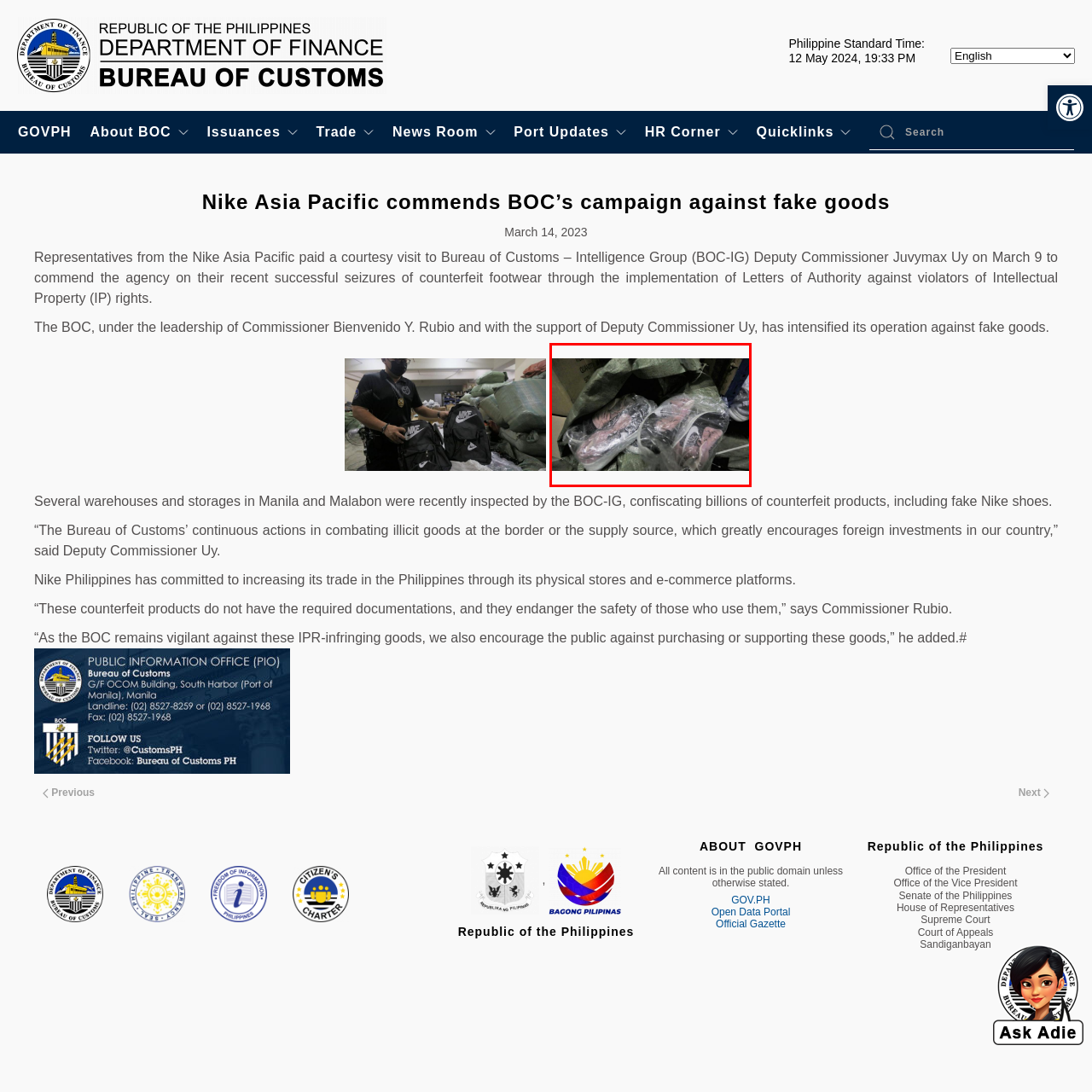Using the image highlighted in the red border, answer the following question concisely with a word or phrase:
What is the purpose of the authorities' actions?

Safeguard brand integrity and consumer safety